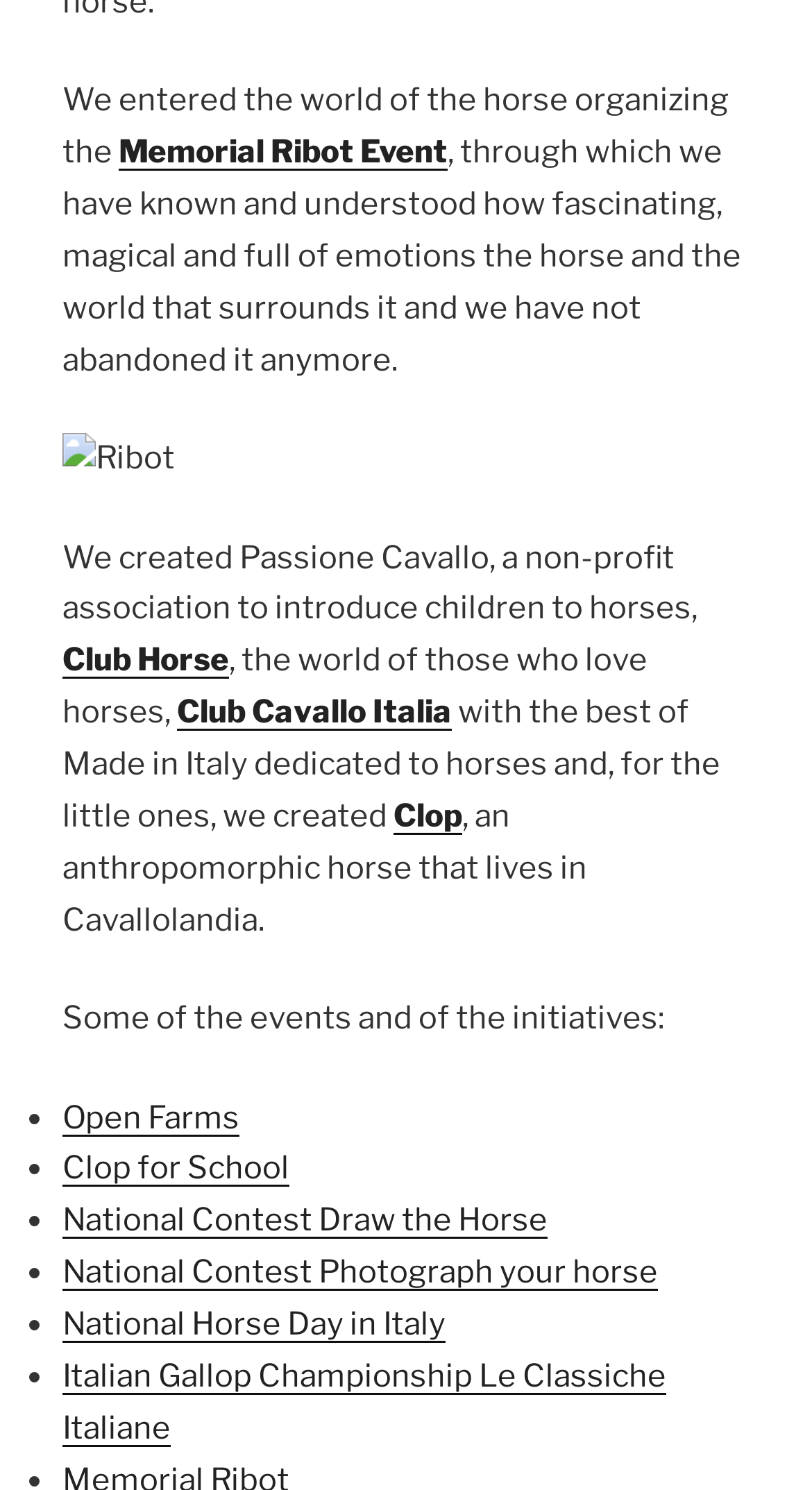Pinpoint the bounding box coordinates of the element you need to click to execute the following instruction: "learn more about Club Horse". The bounding box should be represented by four float numbers between 0 and 1, in the format [left, top, right, bottom].

[0.077, 0.431, 0.282, 0.456]